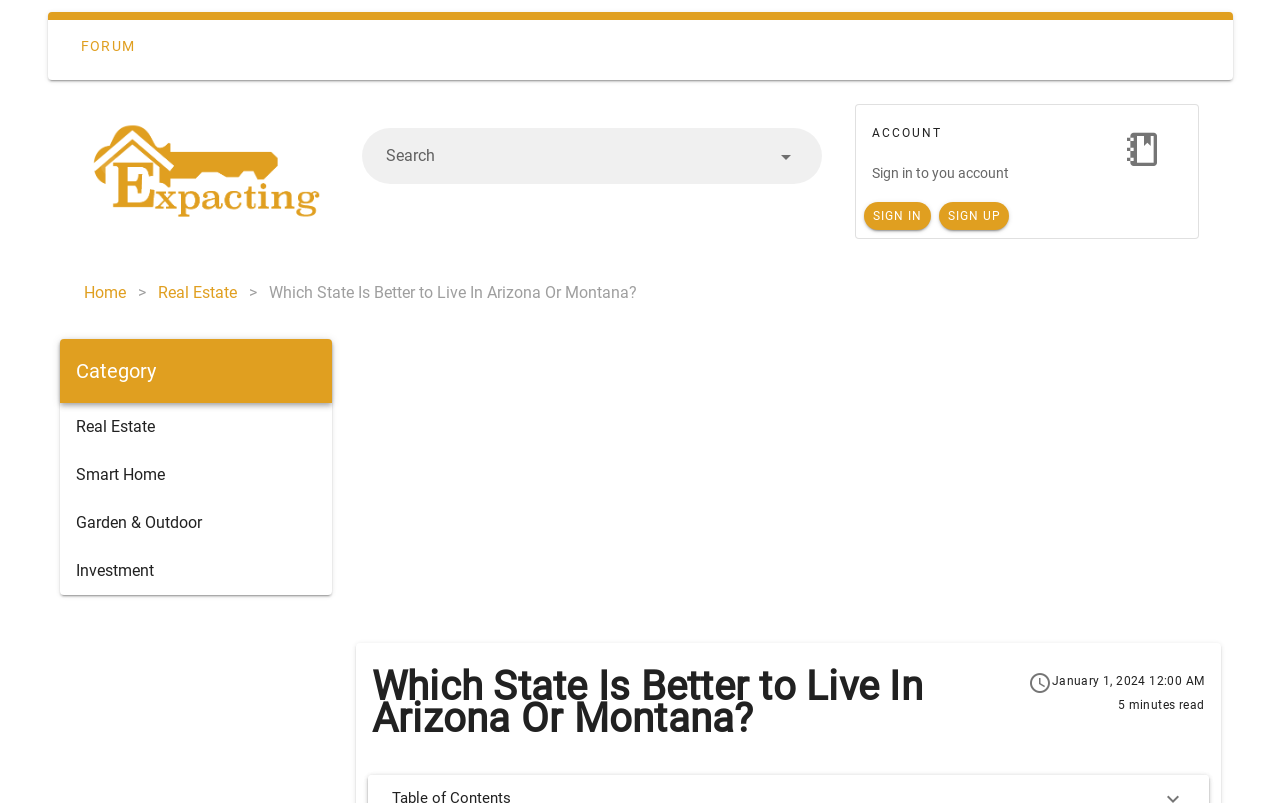Please identify the coordinates of the bounding box that should be clicked to fulfill this instruction: "Read more about Tech-driven transformation: ueno bank and itti Reshape Paraguay’s Financial Landscape".

None